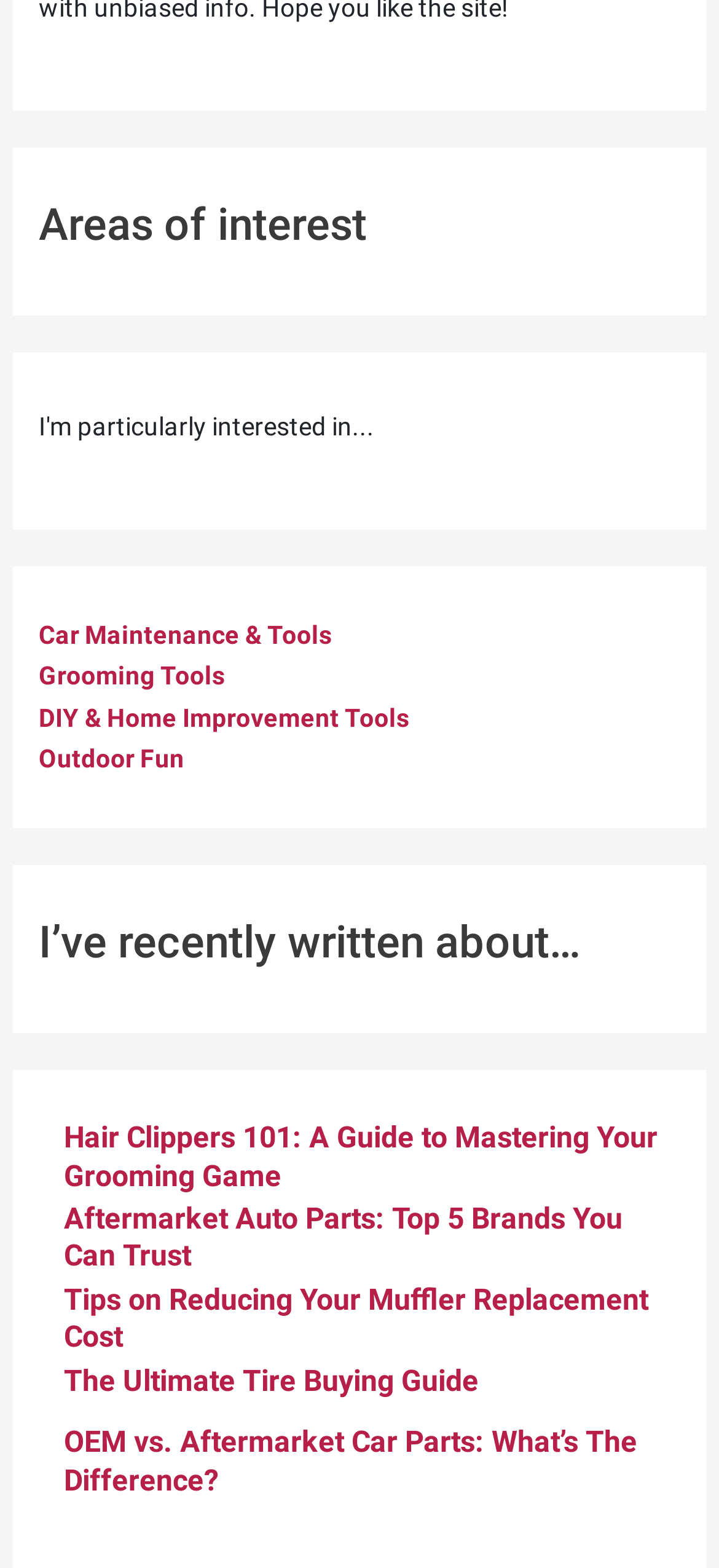Please specify the bounding box coordinates of the clickable region to carry out the following instruction: "Click on Car Maintenance & Tools". The coordinates should be four float numbers between 0 and 1, in the format [left, top, right, bottom].

[0.054, 0.395, 0.462, 0.414]